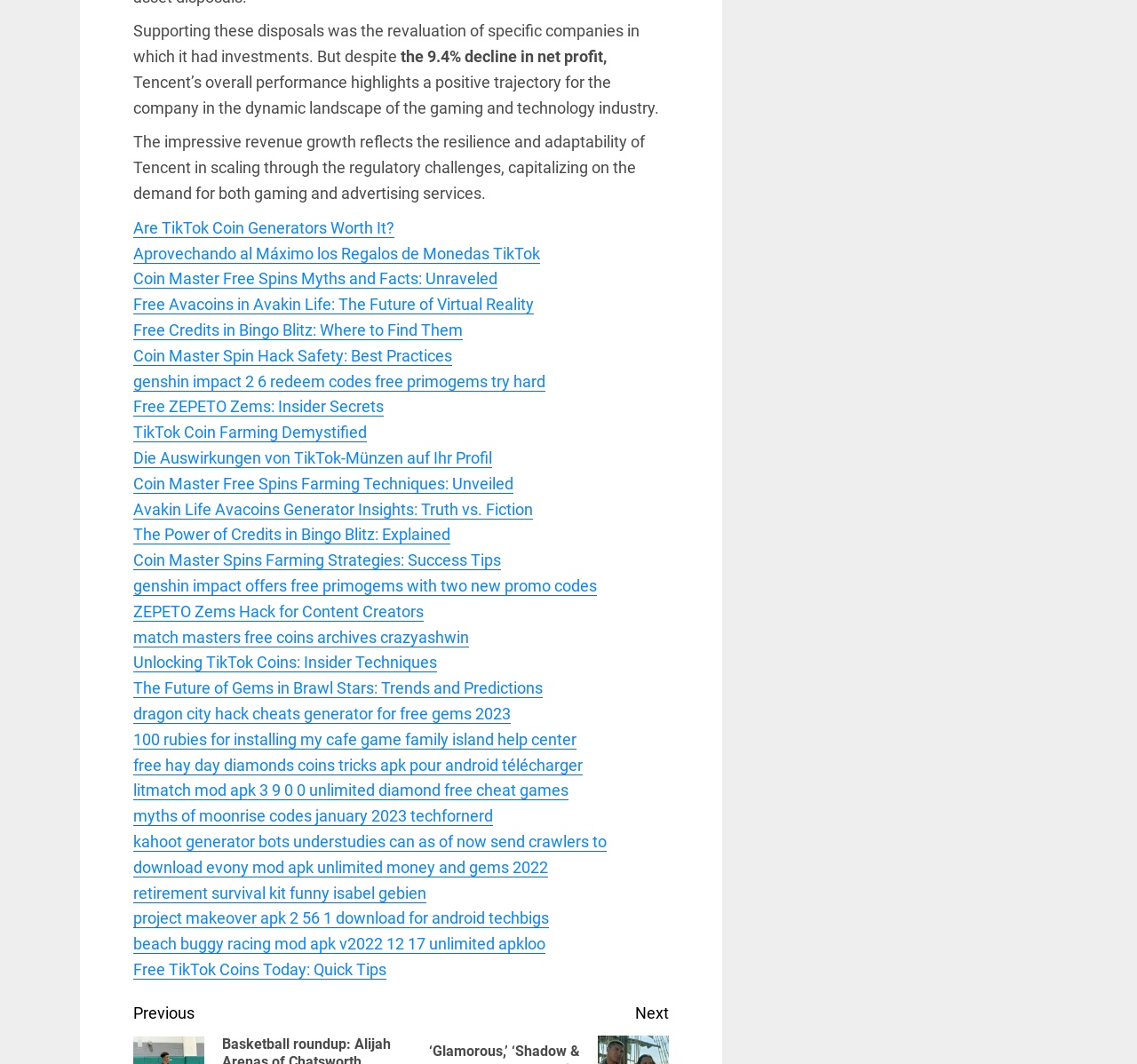Could you find the bounding box coordinates of the clickable area to complete this instruction: "Click on the Droid Life link"?

None